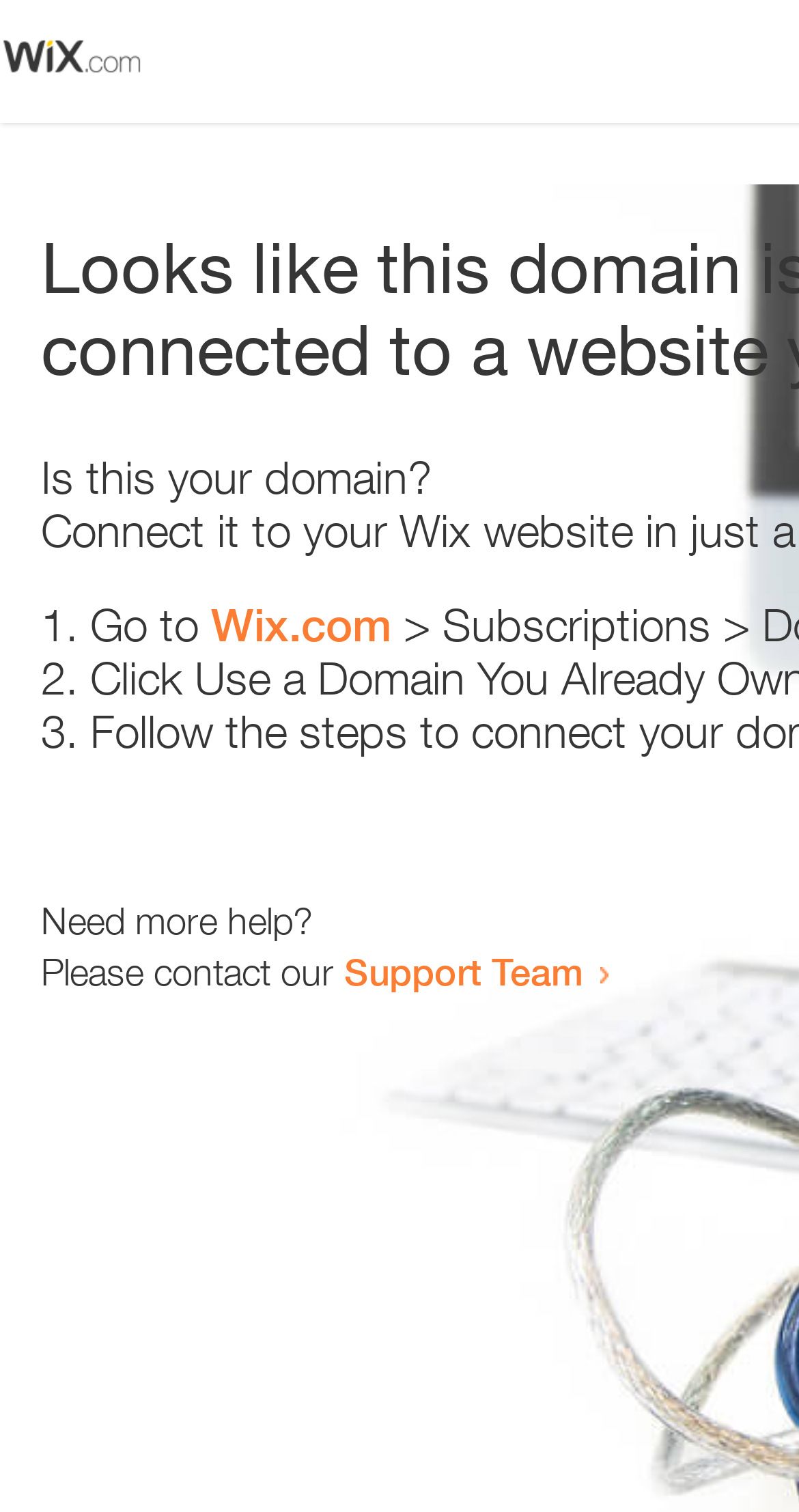Please examine the image and provide a detailed answer to the question: What is the domain being referred to?

The webpage contains a link 'Wix.com' which suggests that the domain being referred to is Wix.com. This can be inferred from the context of the sentence 'Go to Wix.com'.